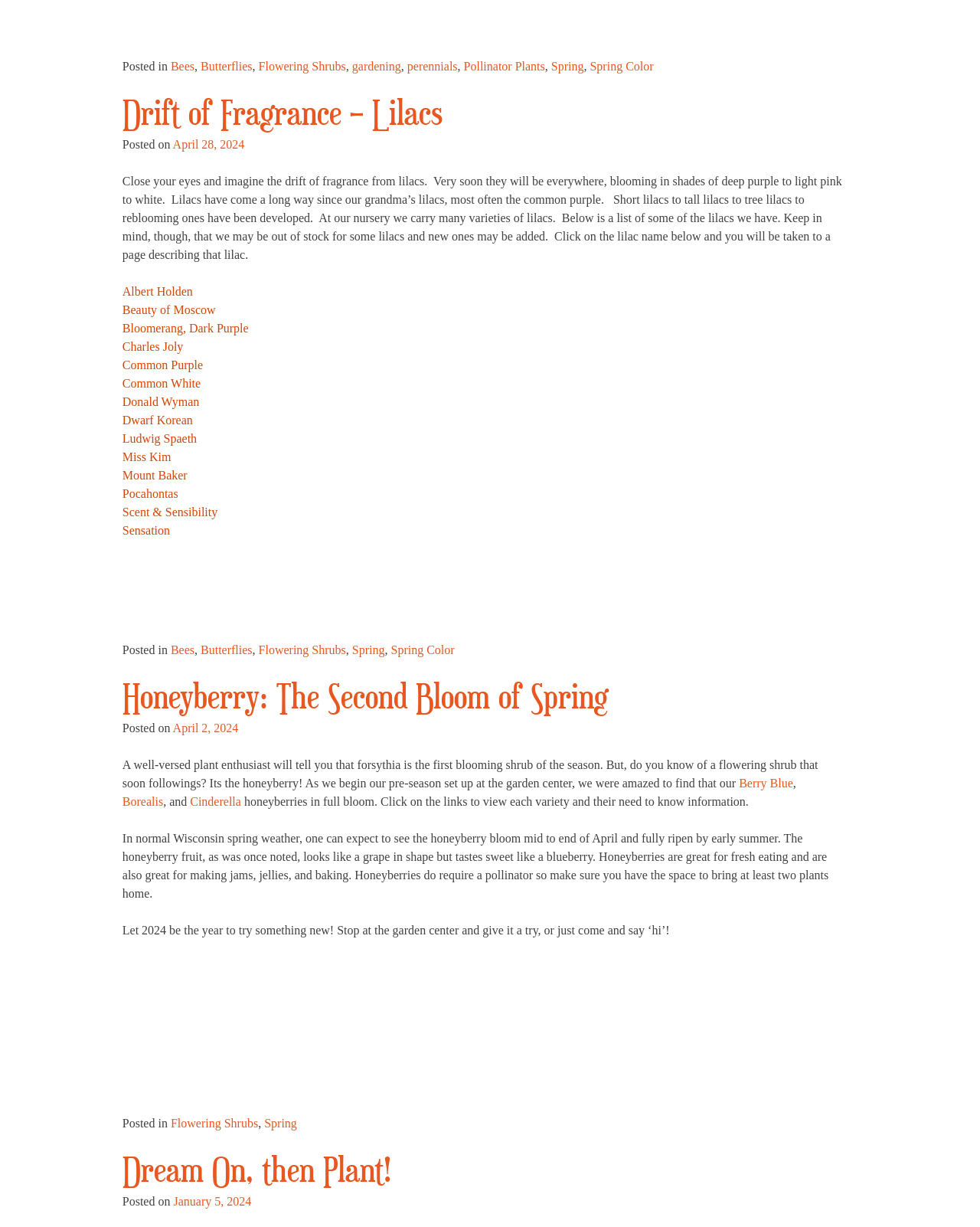What is the fruit of the honeyberry plant?
Please ensure your answer to the question is detailed and covers all necessary aspects.

The article mentions that the honeyberry fruit looks like a grape in shape but tastes sweet like a blueberry, so the fruit of the honeyberry plant is grape-like in shape.